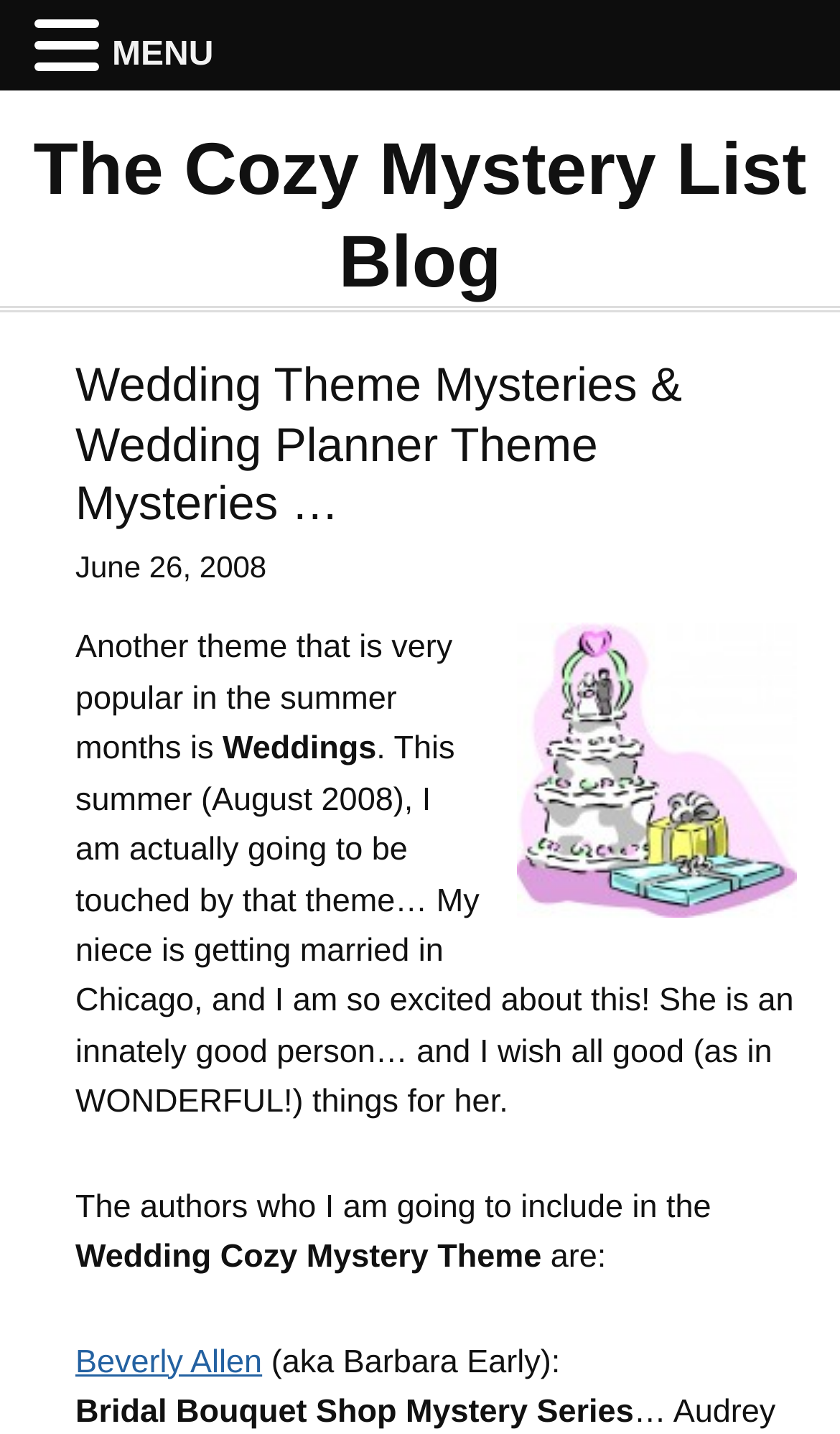Given the element description, predict the bounding box coordinates in the format (top-left x, top-left y, bottom-right x, bottom-right y), using floating point numbers between 0 and 1: The Cozy Mystery List Blog

[0.04, 0.09, 0.96, 0.211]